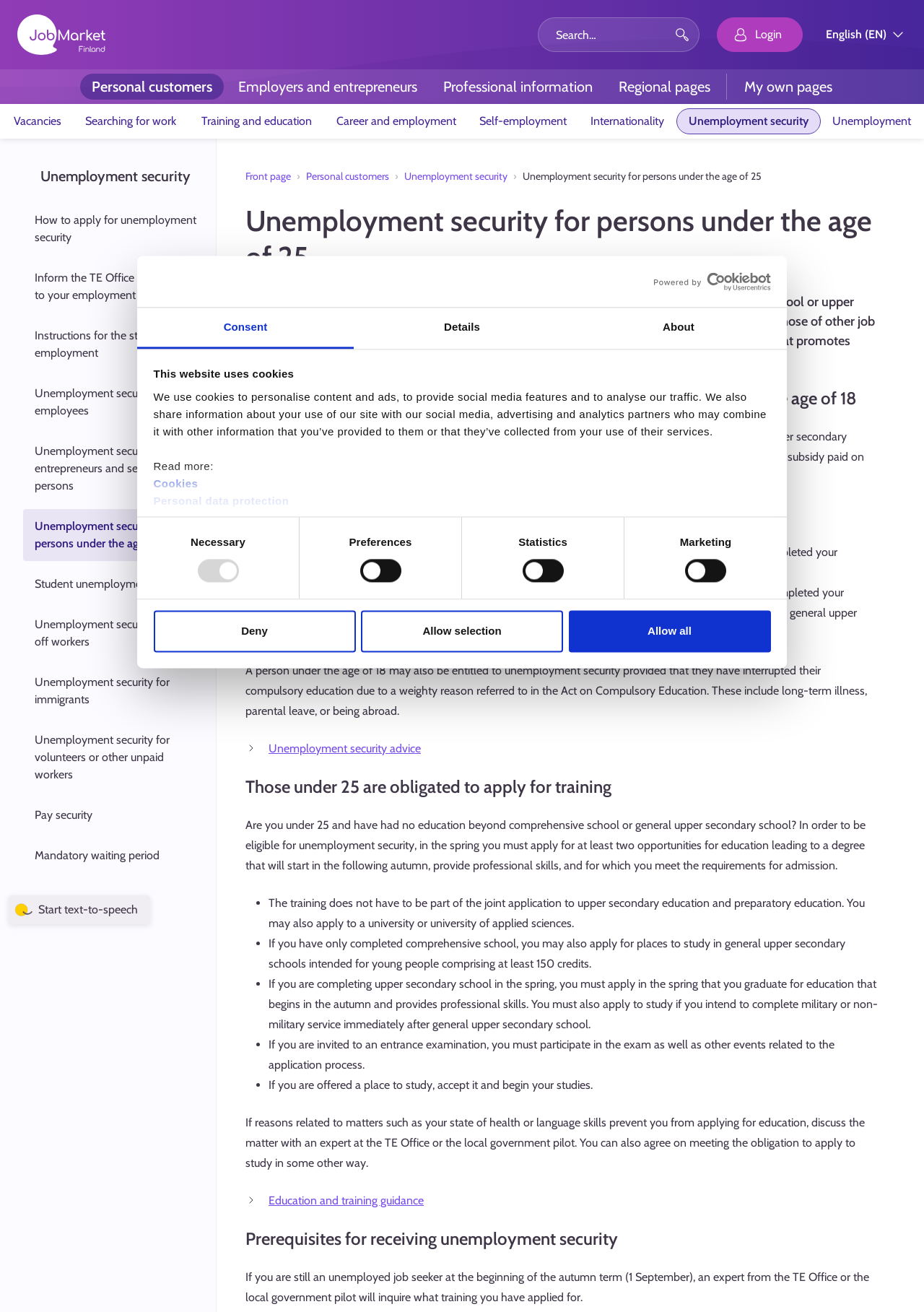Can you pinpoint the bounding box coordinates for the clickable element required for this instruction: "Click on Unemployment security for persons under the age of 25"? The coordinates should be four float numbers between 0 and 1, i.e., [left, top, right, bottom].

[0.025, 0.388, 0.234, 0.428]